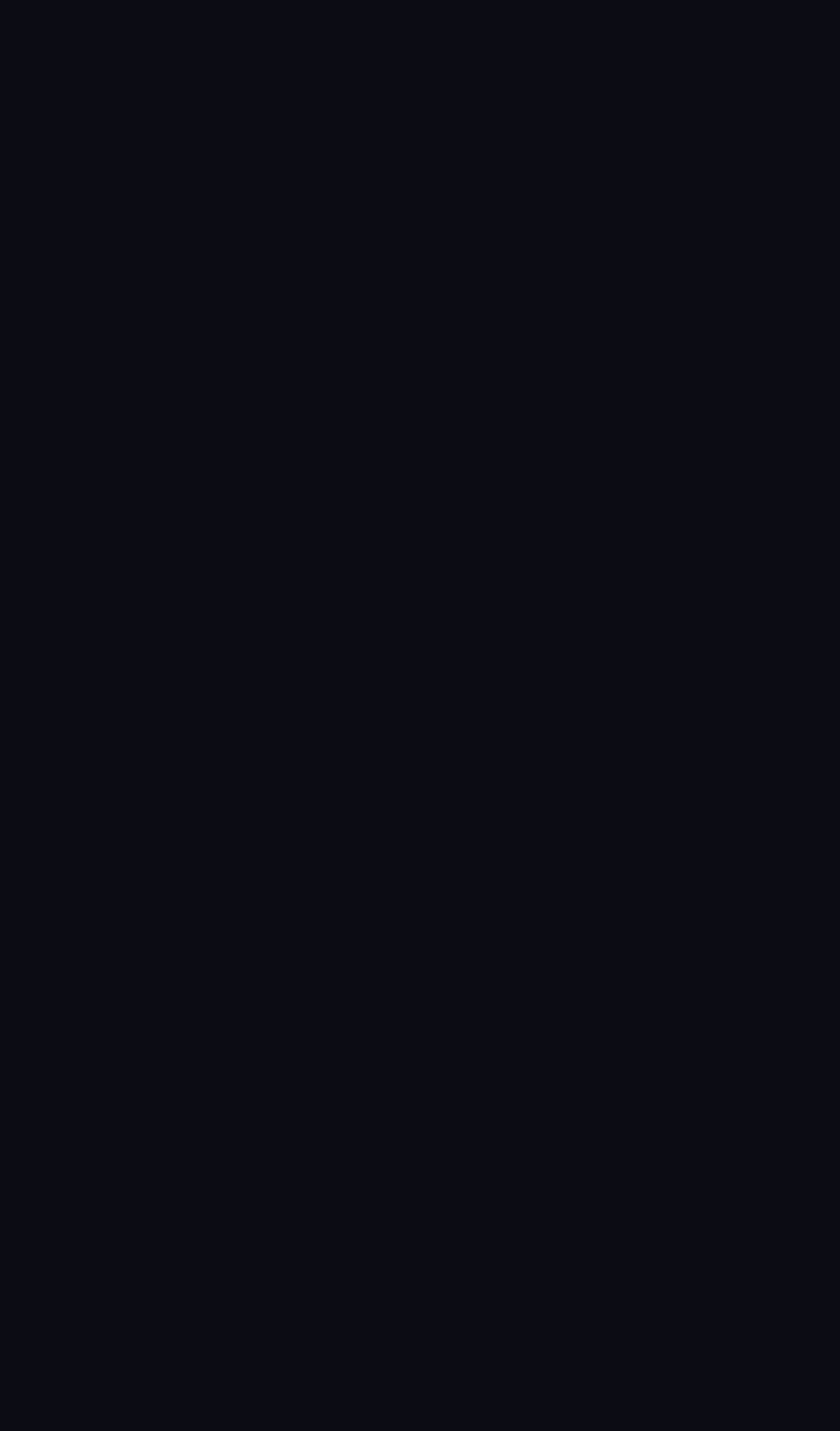Can you identify the bounding box coordinates of the clickable region needed to carry out this instruction: 'View ABOUT page'? The coordinates should be four float numbers within the range of 0 to 1, stated as [left, top, right, bottom].

[0.761, 0.018, 0.9, 0.042]